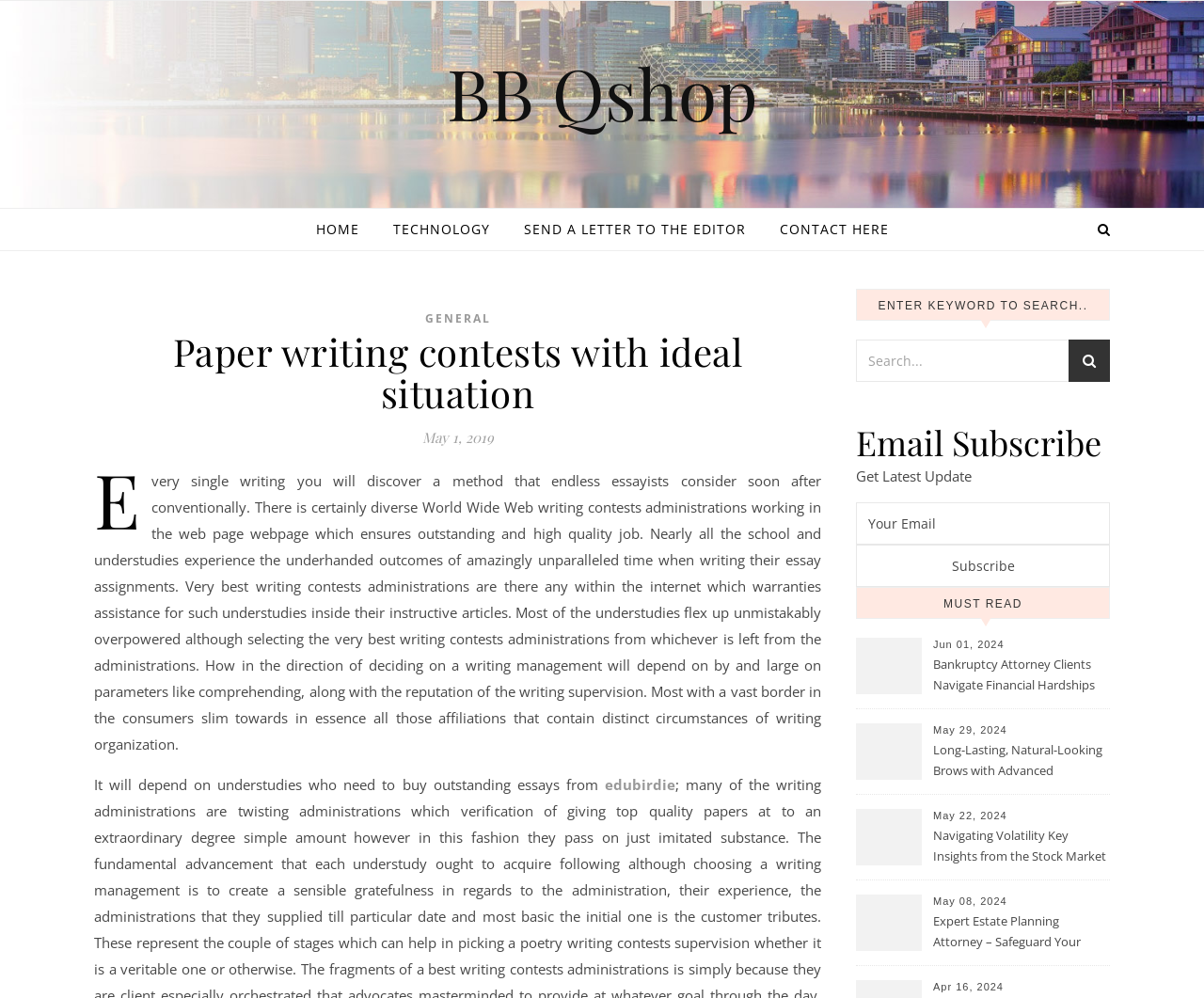What is the name of the website?
Look at the image and construct a detailed response to the question.

The name of the website can be found in the top-left corner of the webpage, where it says 'Paper writing contests with ideal situation – BB Qshop'. This is also the title of the webpage.